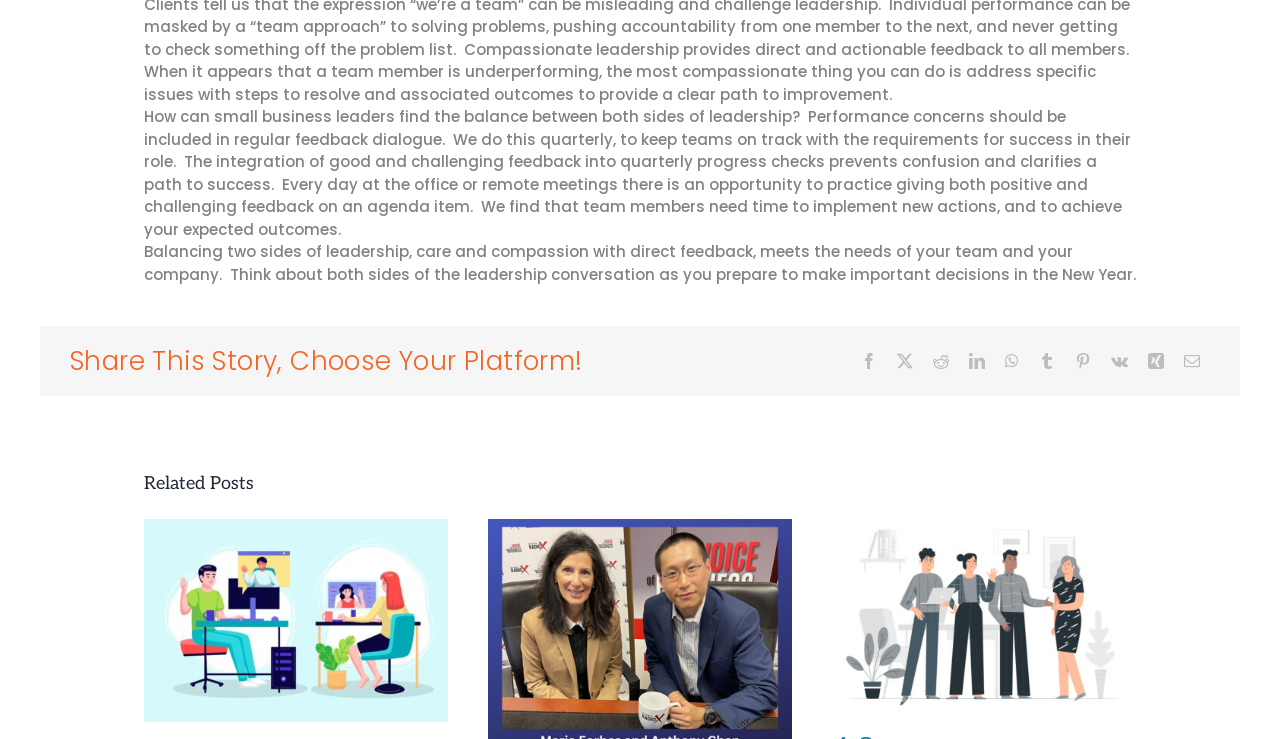Extract the bounding box of the UI element described as: "aria-label="Facebook"".

[0.665, 0.471, 0.693, 0.506]